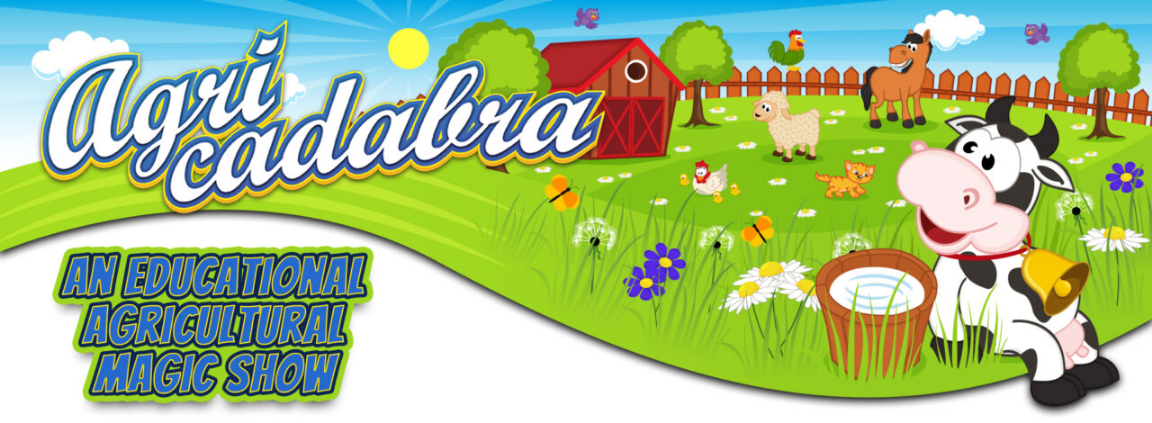Break down the image and describe every detail you can observe.

The image showcases a vibrant and playful illustration for "Agricadabra," an educational agricultural magic show. The title "Agricadabra" is prominently displayed in whimsical, colorful letters at the top, evoking a sense of fun and enchantment. Below the title, the tagline "AN EDUCATIONAL AGRICULTURAL MAGIC SHOW" emphasizes the show's focus on blending entertainment with learning about agriculture.

The background features a sunny, cheerful farm scene brimming with animated farm animals, including a friendly cow, a horse, sheep, and various birds. The lush green landscape is dotted with colorful flowers and insects, embodying a lively outdoor setting that invites children and families to engage in the magic of agriculture. A red barn and a wooden fence frame the scene, enhancing the rustic charm of the farm. This delightful illustration captures the essence of fun, education, and agricultural awareness, making it perfect for promoting a family-friendly event.